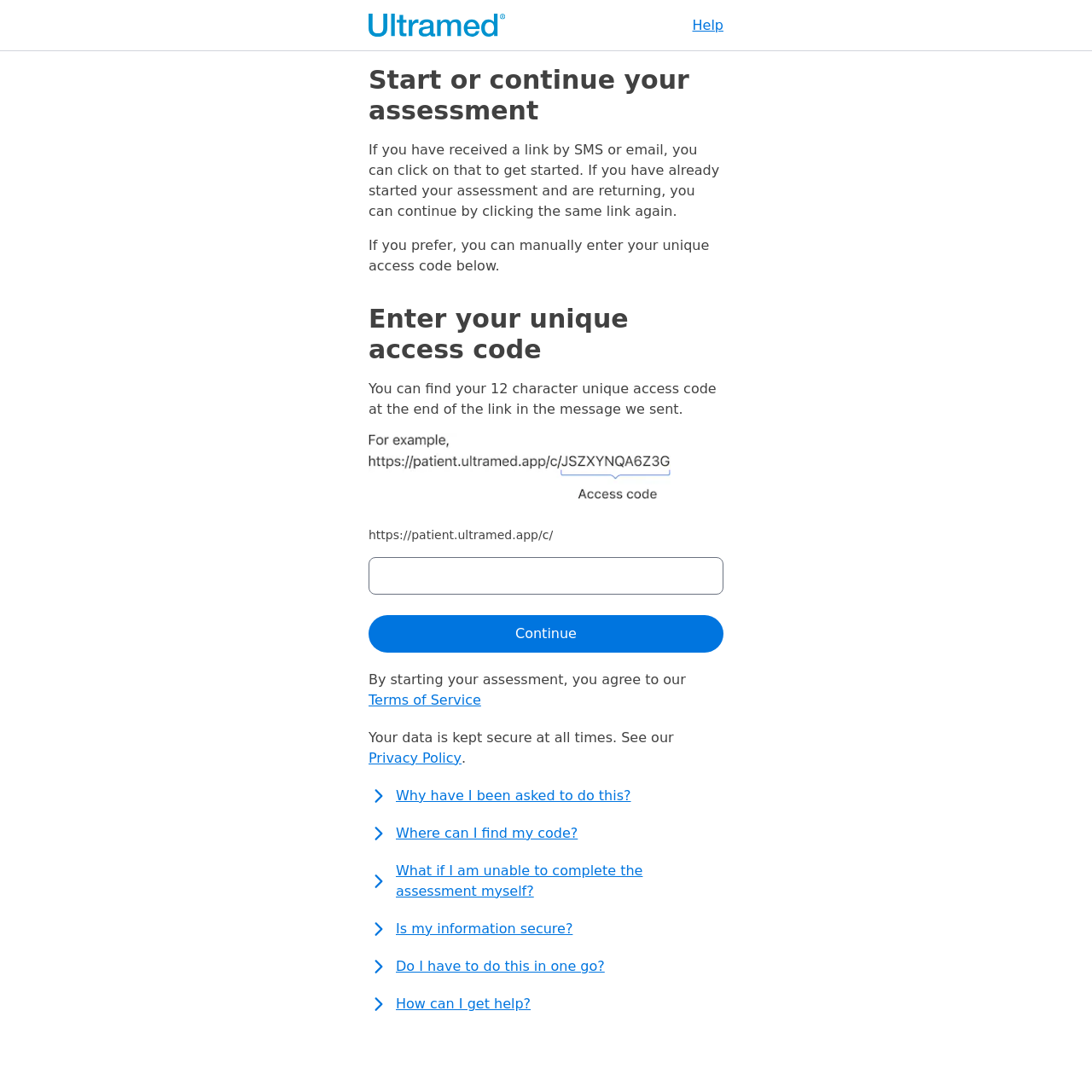Write an elaborate caption that captures the essence of the webpage.

The webpage is titled "Start your assessment - Ultramed" and has a prominent image of the Ultramed logo at the top left corner. To the right of the logo is a "Help" link. Below the logo, there is a main section that occupies most of the page.

In the main section, there is a heading that reads "Start or continue your assessment". Below the heading, there is a paragraph of text that explains how to get started with the assessment, either by clicking on a link received via SMS or email, or by manually entering a unique access code.

There is a section dedicated to entering the unique access code, which includes a label, a text box, and a brief explanation of where to find the code. Below this section, there is a "Continue" button.

The page also includes a notice about agreeing to the Terms of Service and a link to the Privacy Policy. There are five expandable sections, each with a disclosure triangle icon, that provide additional information on various topics, such as why the assessment is required, where to find the access code, and what to do if unable to complete the assessment oneself. Each of these sections has a corresponding image icon.